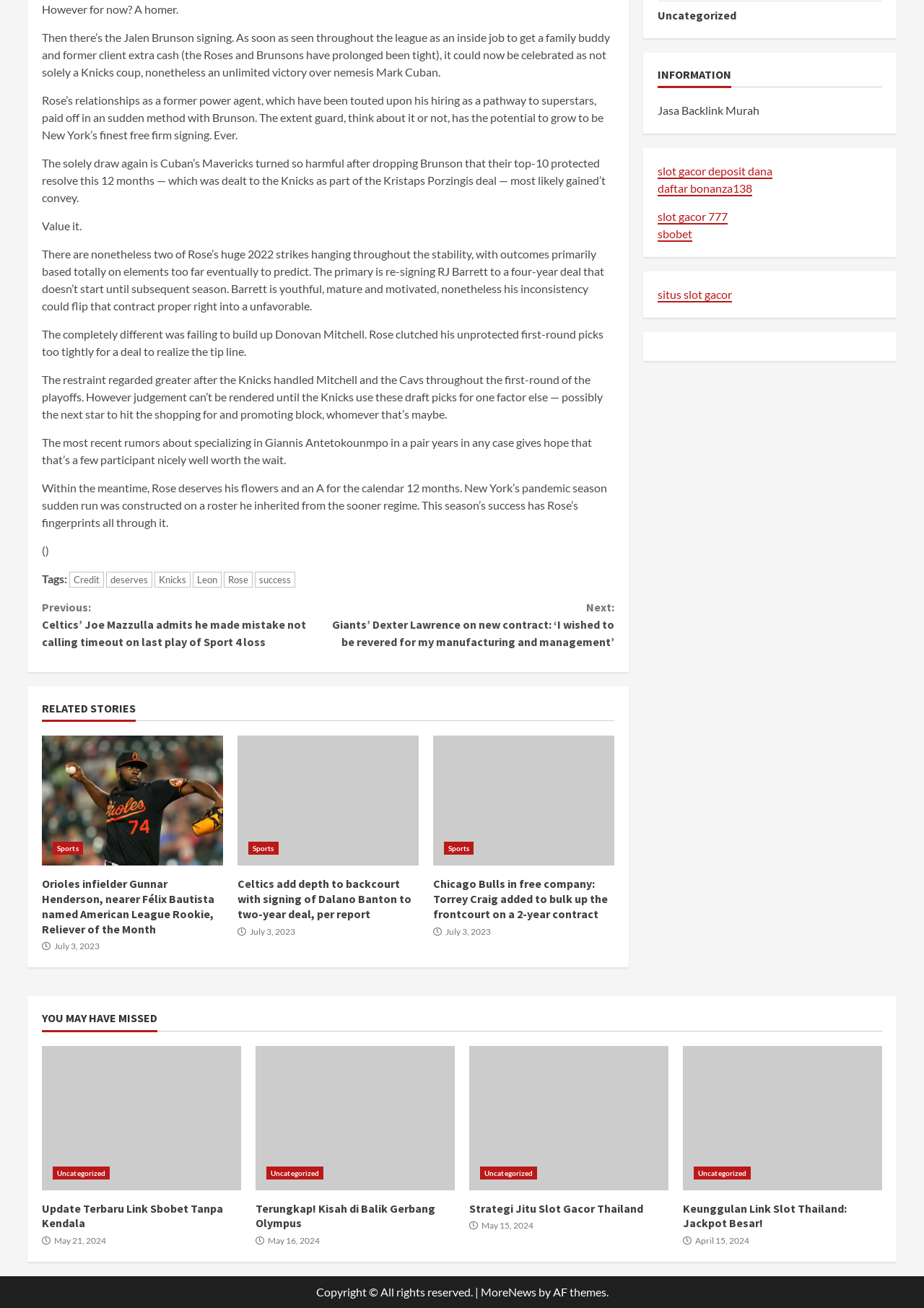How many years is RJ Barrett's contract?
Respond with a short answer, either a single word or a phrase, based on the image.

four-year